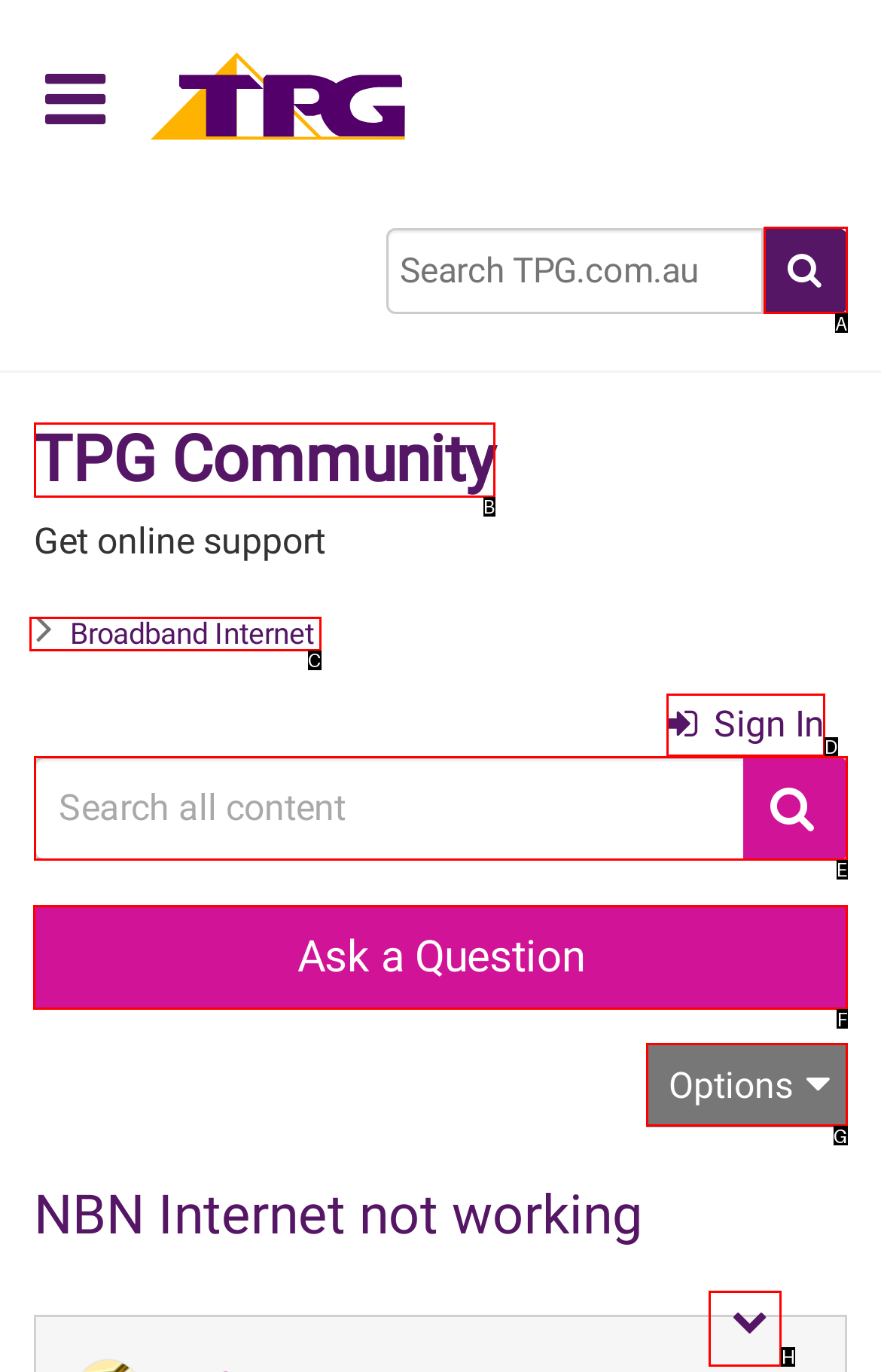Identify the HTML element to click to fulfill this task: Click on the previous post
Answer with the letter from the given choices.

None